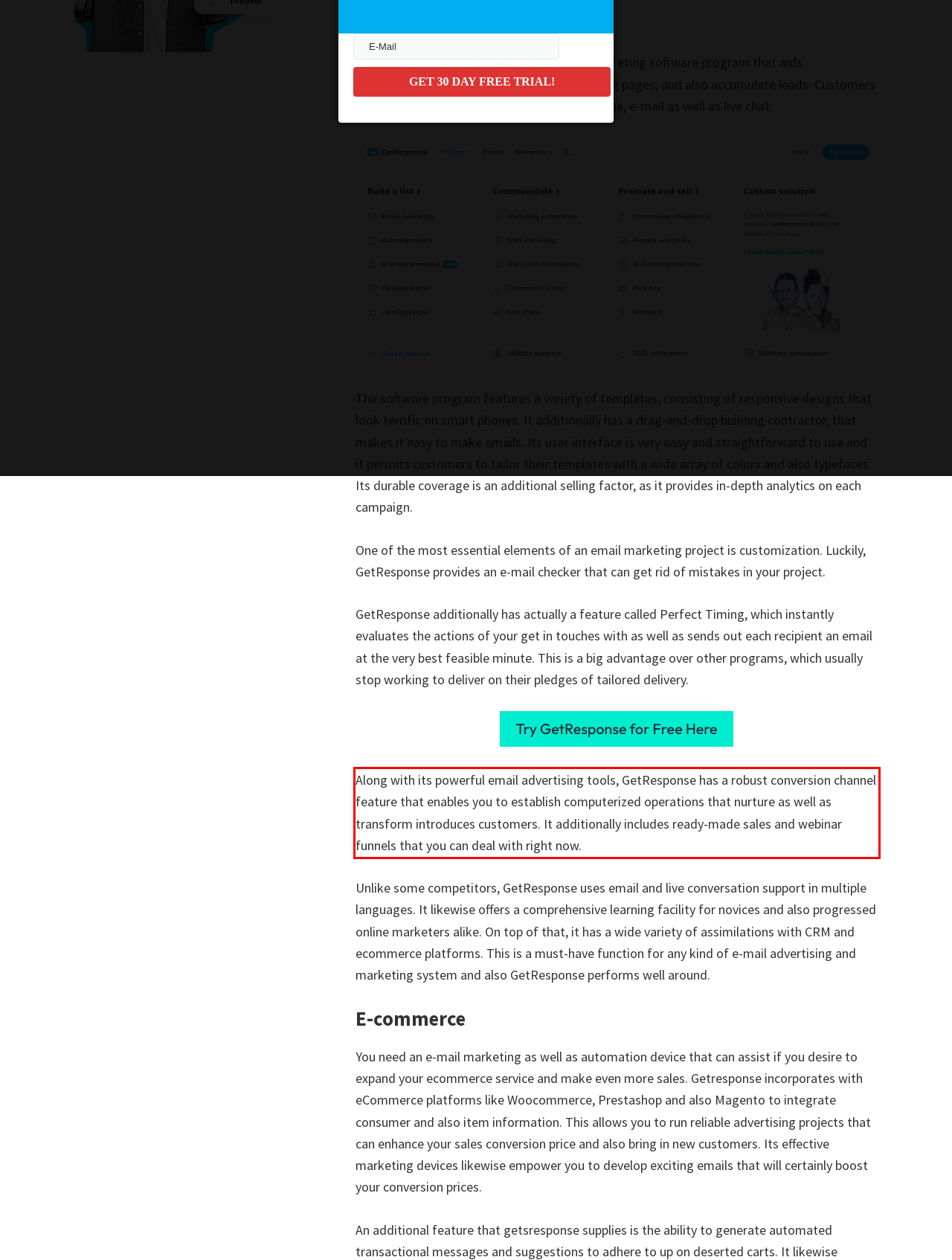Given the screenshot of the webpage, identify the red bounding box, and recognize the text content inside that red bounding box.

Along with its powerful email advertising tools, GetResponse has a robust conversion channel feature that enables you to establish computerized operations that nurture as well as transform introduces customers. It additionally includes ready-made sales and webinar funnels that you can deal with right now. GetResponse Webhook